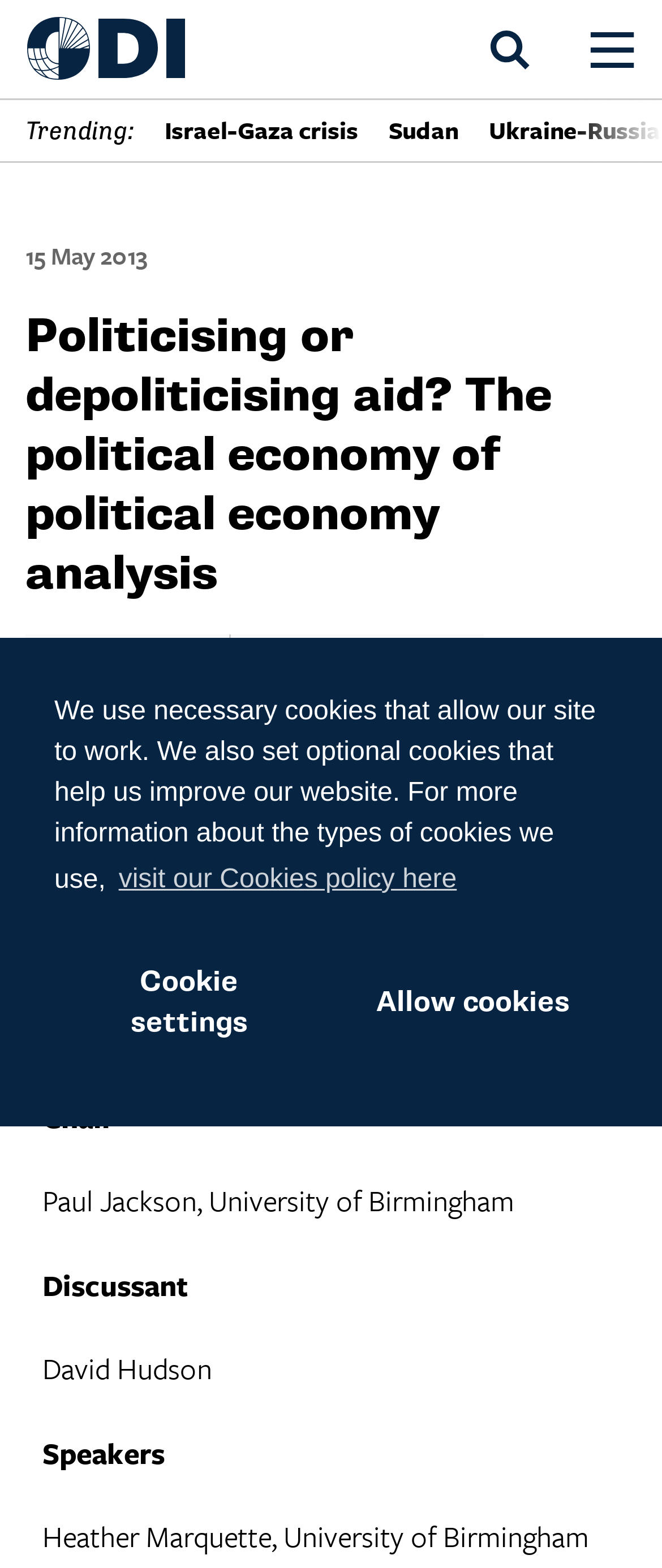Highlight the bounding box coordinates of the element that should be clicked to carry out the following instruction: "View trending topics". The coordinates must be given as four float numbers ranging from 0 to 1, i.e., [left, top, right, bottom].

[0.038, 0.064, 0.203, 0.103]